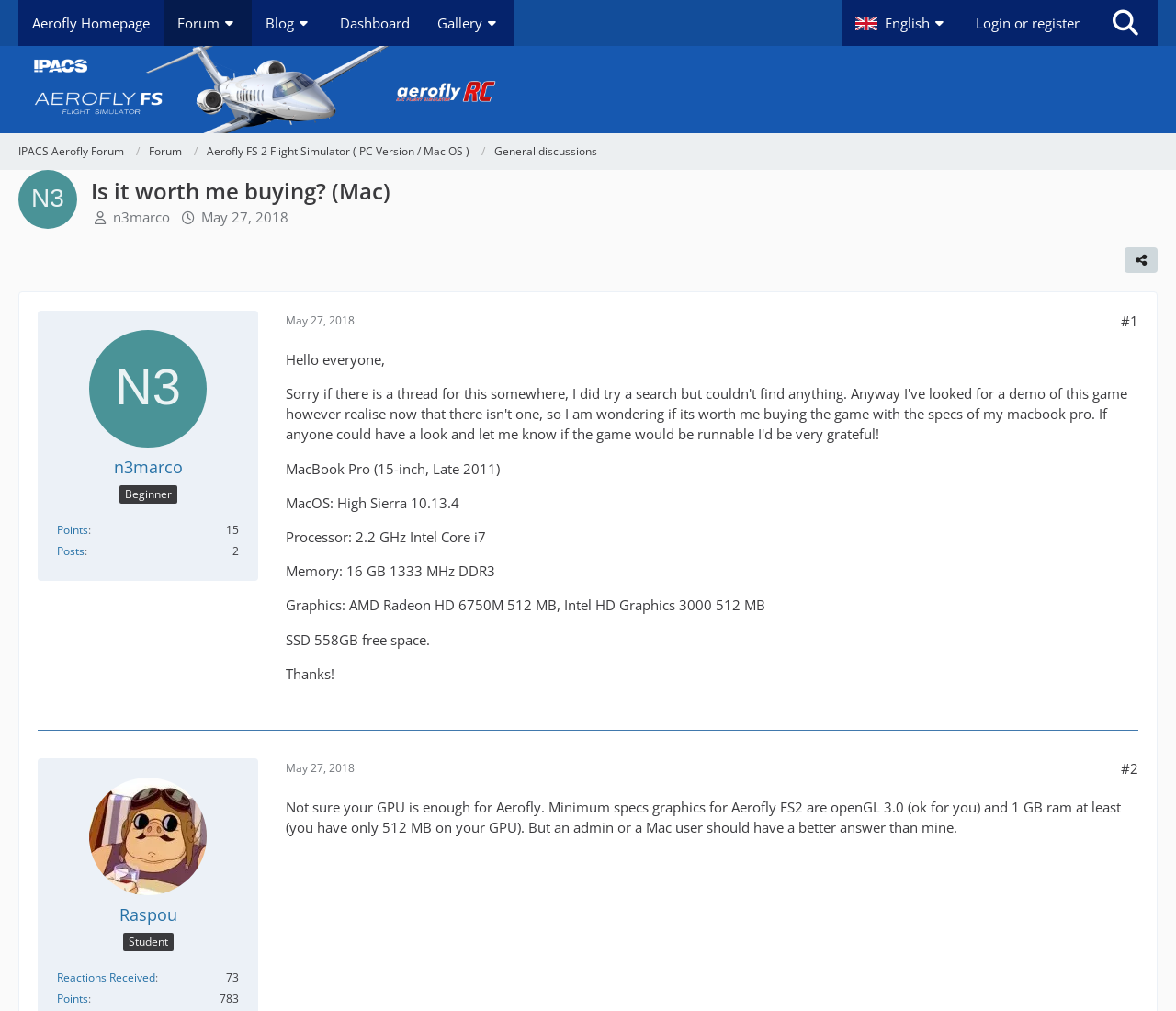Determine the bounding box coordinates of the clickable region to execute the instruction: "Click the 'Dashboard' link". The coordinates should be four float numbers between 0 and 1, denoted as [left, top, right, bottom].

[0.277, 0.0, 0.36, 0.045]